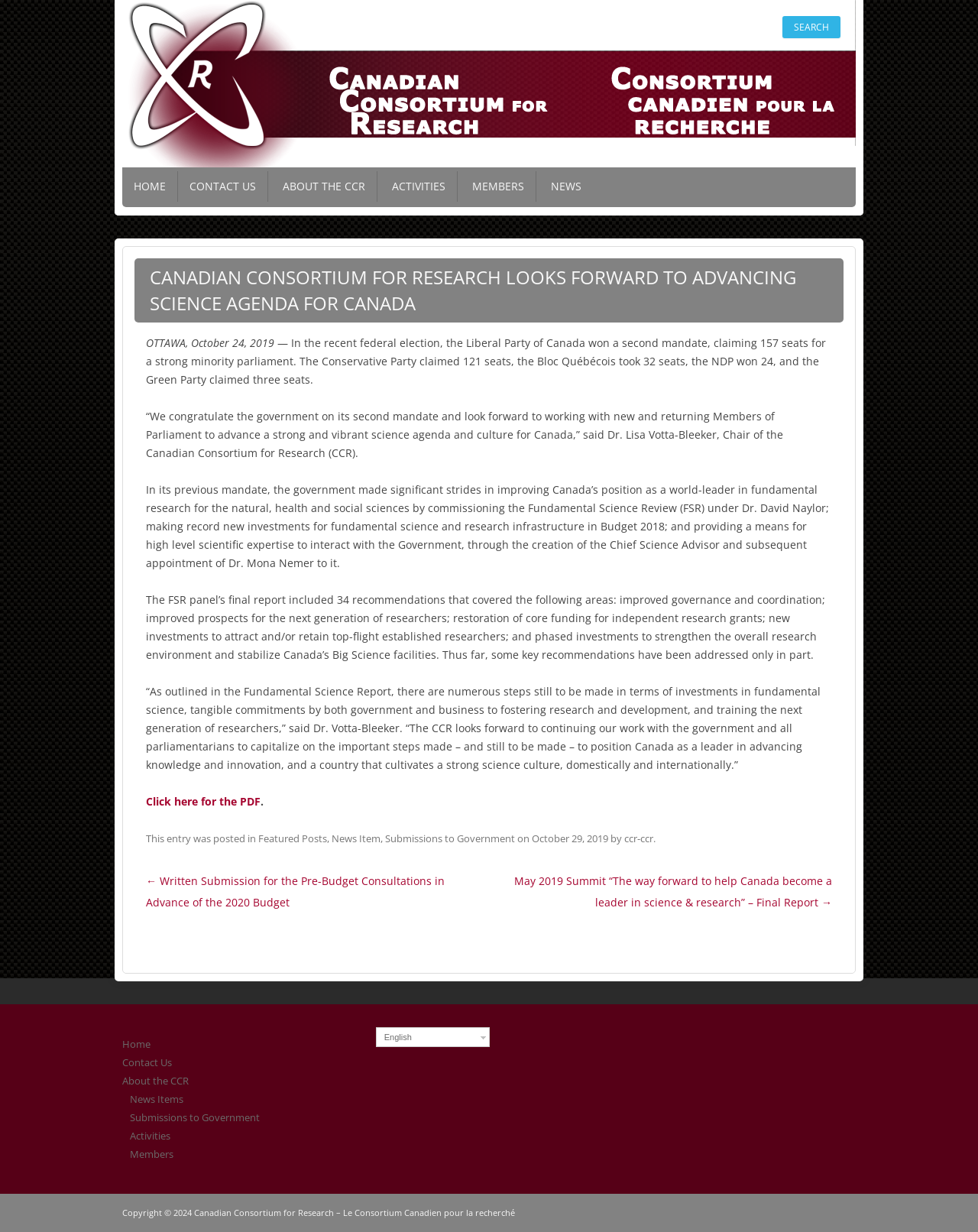Provide a comprehensive caption for the webpage.

The webpage is about the Canadian Consortium for Research (CCR), a large advocacy coalition in Canada focusing on research funding and support for post-secondary education. At the top of the page, there is a search bar with a "Search" button, allowing users to search for specific content. Below the search bar, there are several links to navigate to different sections of the website, including "Home", "Contact Us", "About the CCR", "Activities", "Members", and "News".

The main content of the page is an article titled "Canadian Consortium for Research Looks Forward to Advancing Science Agenda for Canada". The article discusses the CCR's goals and achievements in advancing science and research in Canada, including the government's investments in fundamental science and research infrastructure. The article also quotes Dr. Lisa Votta-Bleeker, Chair of the CCR, congratulating the government on its second mandate and looking forward to working with new and returning Members of Parliament to advance a strong and vibrant science agenda and culture for Canada.

The article is divided into several paragraphs, with headings and subheadings. There are also links to related content, such as a PDF report and other news items. At the bottom of the page, there is a footer section with links to various sections of the website, including "Featured Posts", "News Item", "Submissions to Government", and "Activities". There is also a copyright notice at the very bottom of the page.

On the right-hand side of the page, there is a sidebar with links to different sections of the website, including "Home", "Contact Us", "About the CCR", "Activities", "Members", and "News". There is also a language selection option, allowing users to switch between English and French.